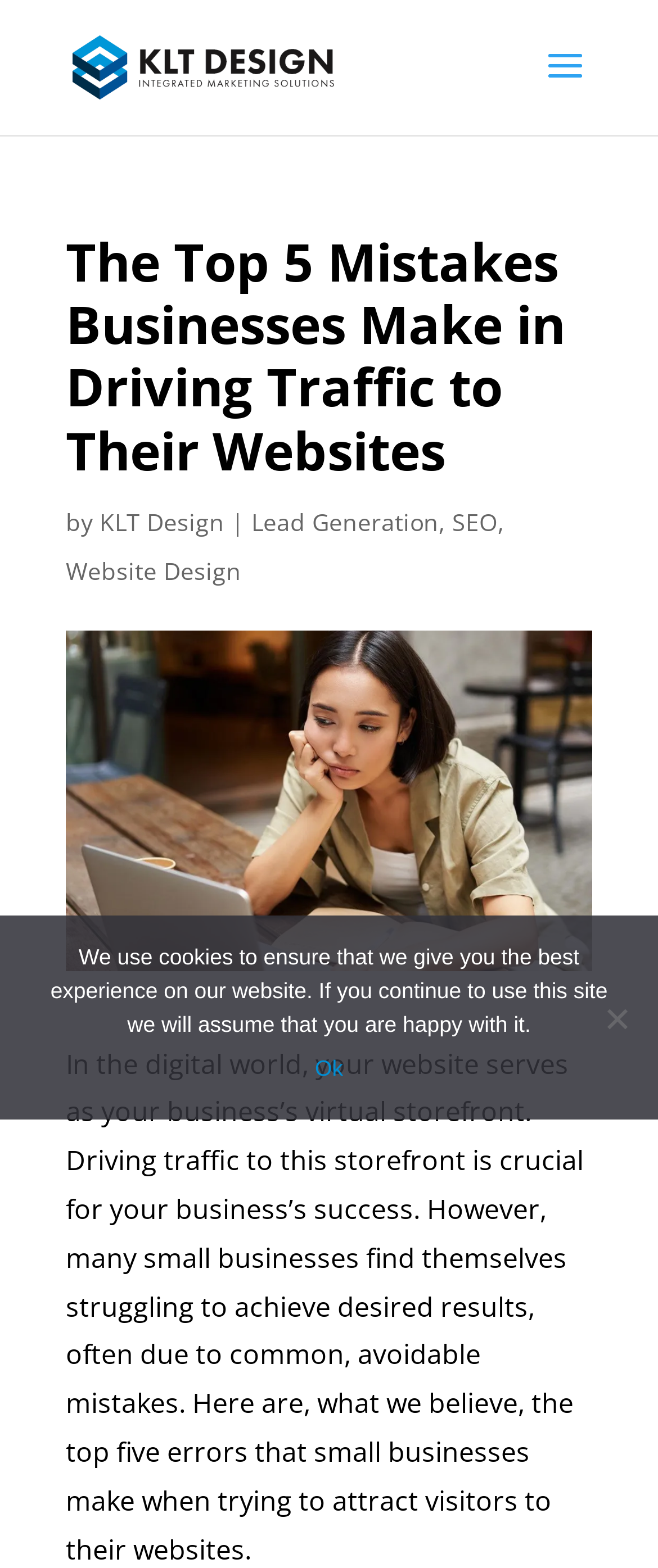What is the tone of the article?
Refer to the image and provide a one-word or short phrase answer.

Informative